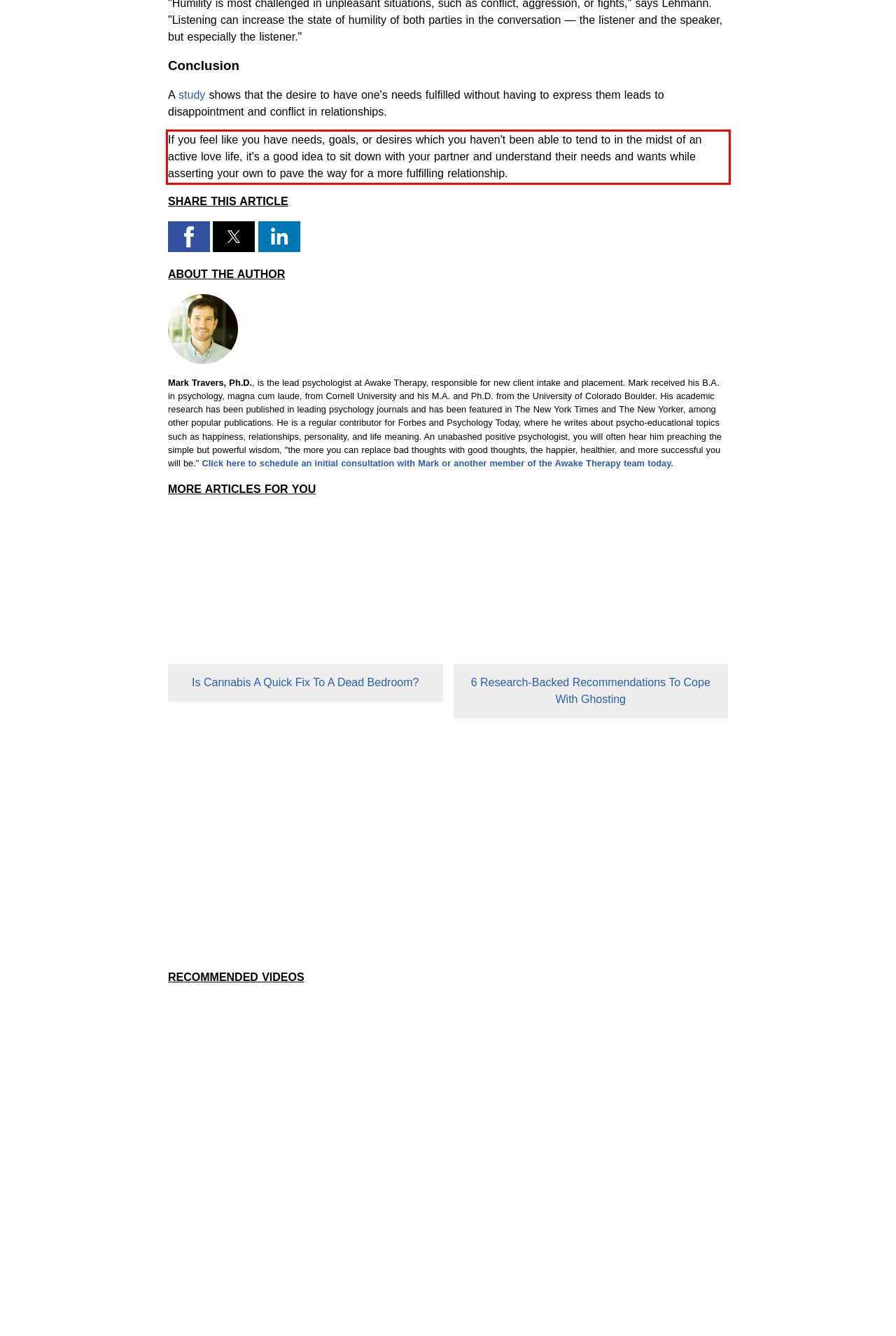Examine the webpage screenshot and use OCR to recognize and output the text within the red bounding box.

If you feel like you have needs, goals, or desires which you haven't been able to tend to in the midst of an active love life, it's a good idea to sit down with your partner and understand their needs and wants while asserting your own to pave the way for a more fulfilling relationship.